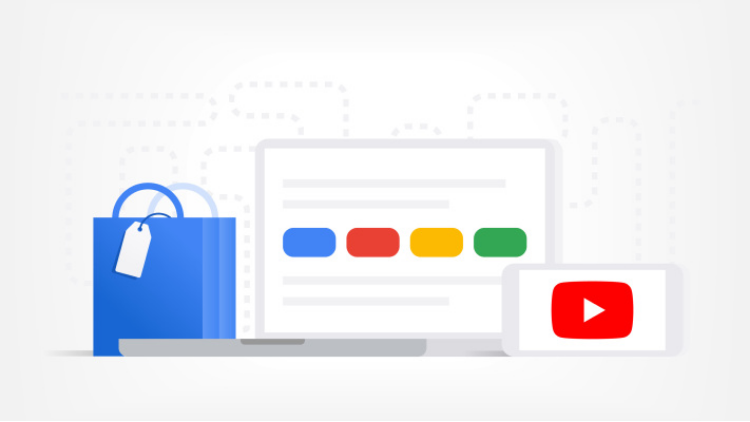Analyze the image and give a detailed response to the question:
What do the buttons on the laptop represent?

The colorful bar on the laptop features red, yellow, and blue buttons, which represent online services or applications, indicating the integration of various online platforms in the digital workspace.